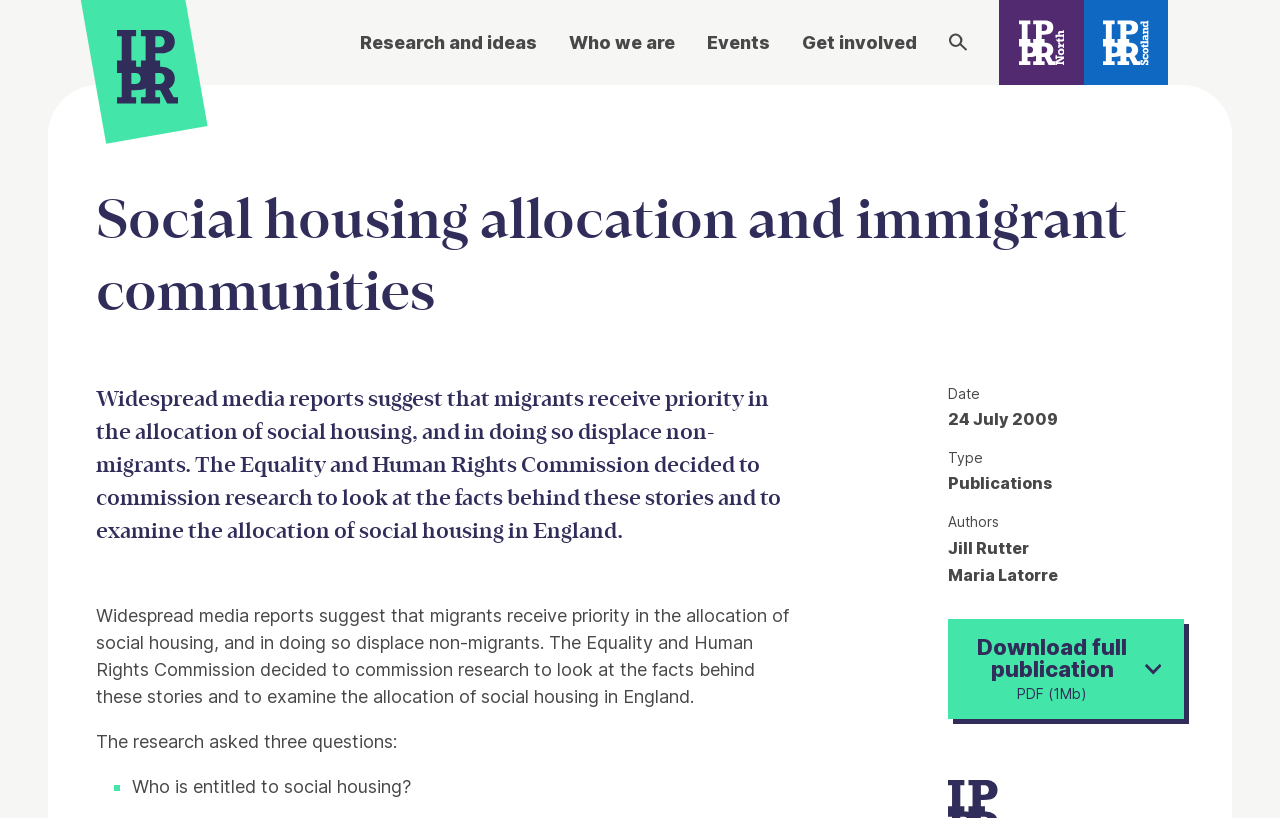Pinpoint the bounding box coordinates of the element that must be clicked to accomplish the following instruction: "Download full publication PDF". The coordinates should be in the format of four float numbers between 0 and 1, i.e., [left, top, right, bottom].

[0.741, 0.757, 0.925, 0.879]